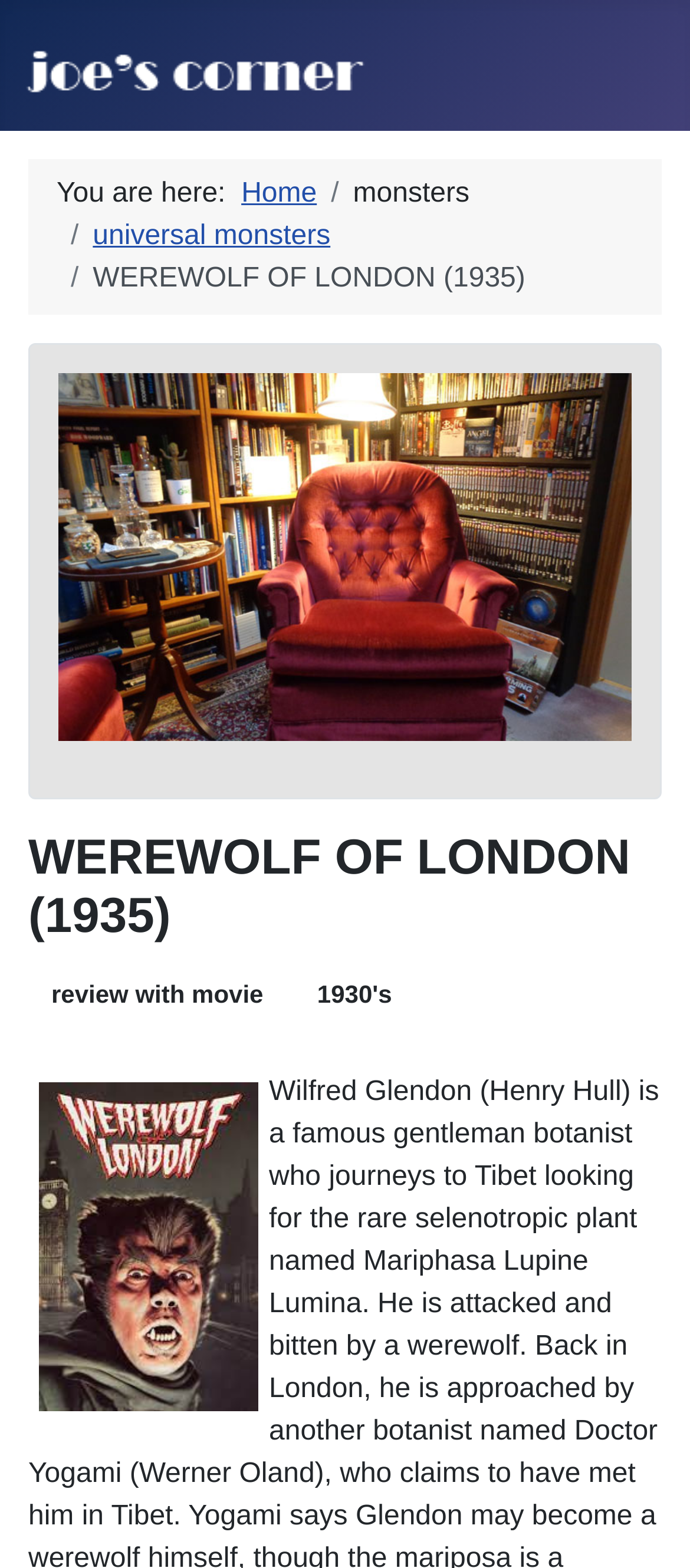Using the webpage screenshot, find the UI element described by alt="joe&#039;s corner". Provide the bounding box coordinates in the format (top-left x, top-left y, bottom-right x, bottom-right y), ensuring all values are floating point numbers between 0 and 1.

[0.021, 0.021, 0.533, 0.062]